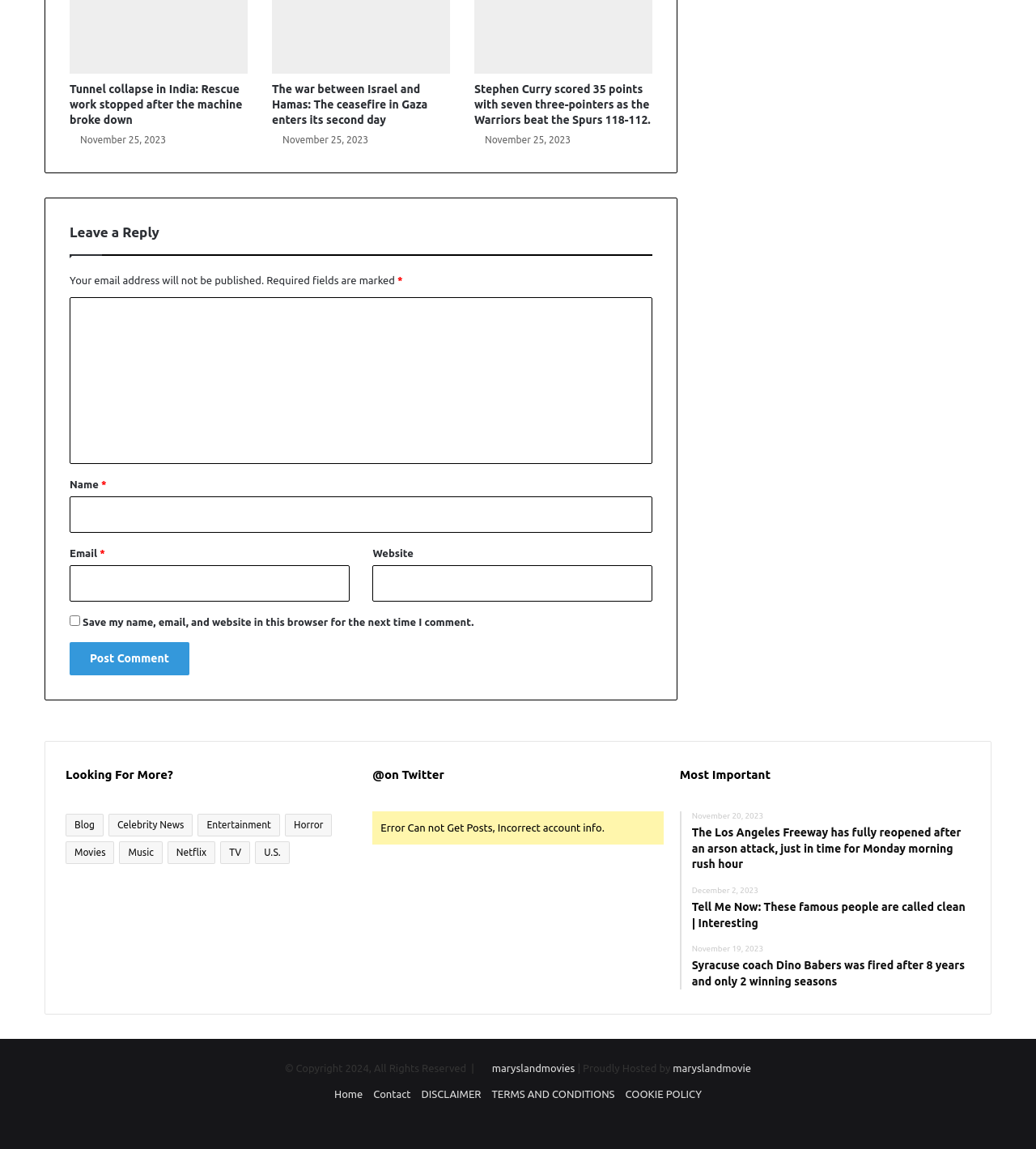Analyze the image and provide a detailed answer to the question: How many links are there in the 'Looking For More?' section?

I counted the number of link elements in the 'Looking For More?' section, which are 'Blog (7 items)', 'Celebrity News (164 items)', 'Entertainment (68 items)', 'Horror (44 items)', 'Movies (47 items)', 'Music (45 items)', 'Netflix (47 items)', 'TV (46 items)', and 'U.S. (195 items)'. There are 9 links in total.